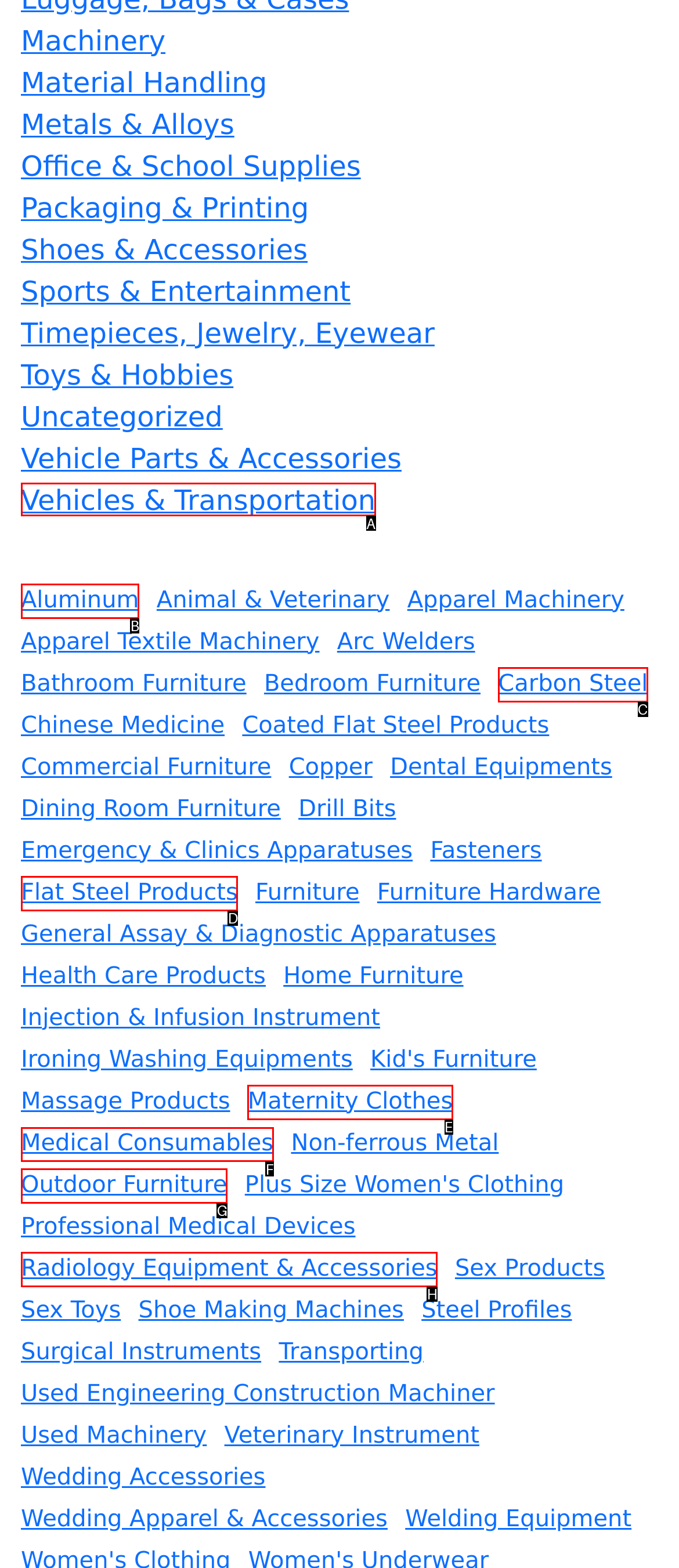For the task: View Medical Consumables, specify the letter of the option that should be clicked. Answer with the letter only.

F